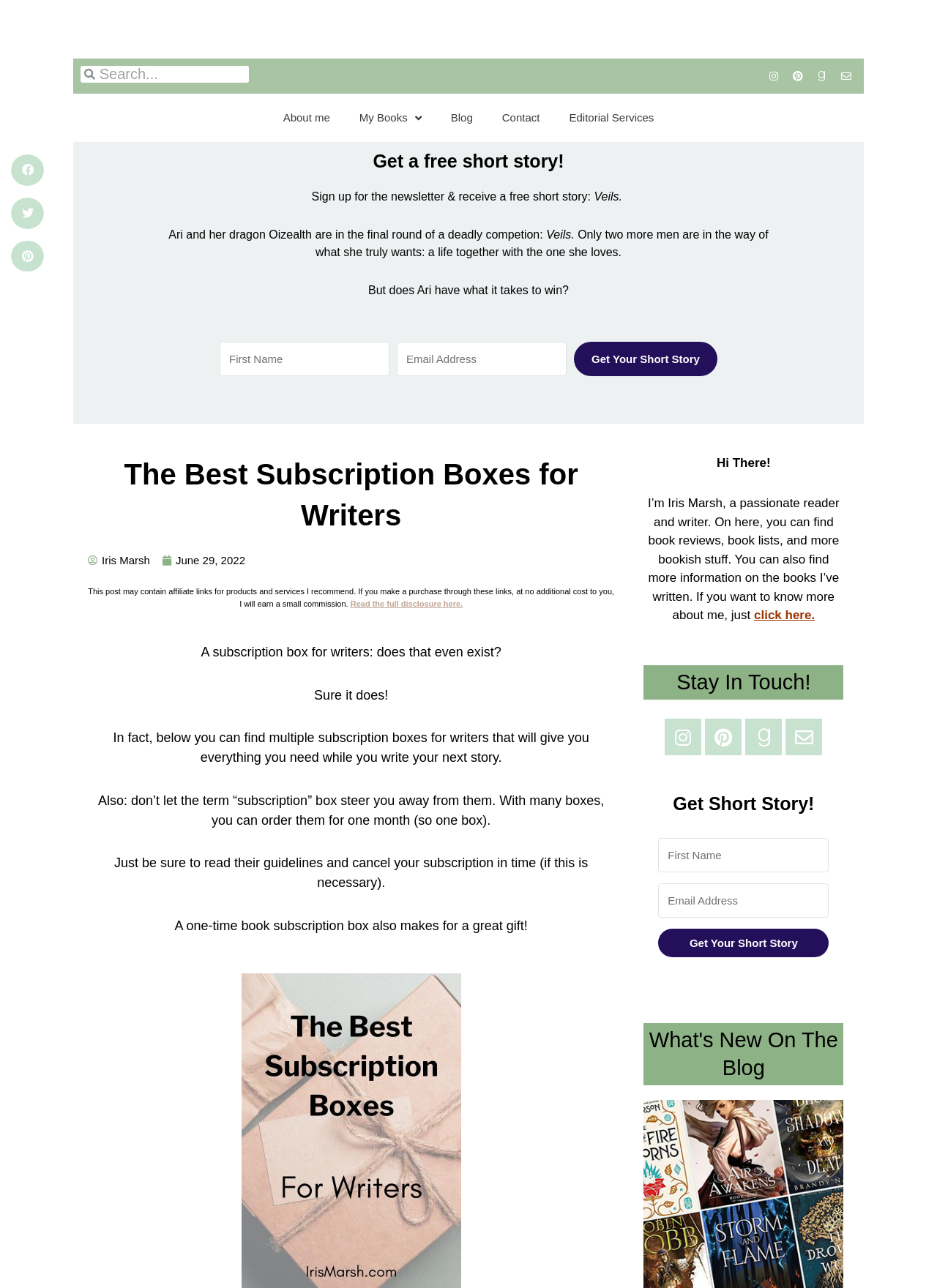Analyze the image and answer the question with as much detail as possible: 
What is the purpose of the subscription boxes mentioned on the webpage?

I read the text on the webpage and found that the subscription boxes are intended to provide writers with the resources they need to write their next story.